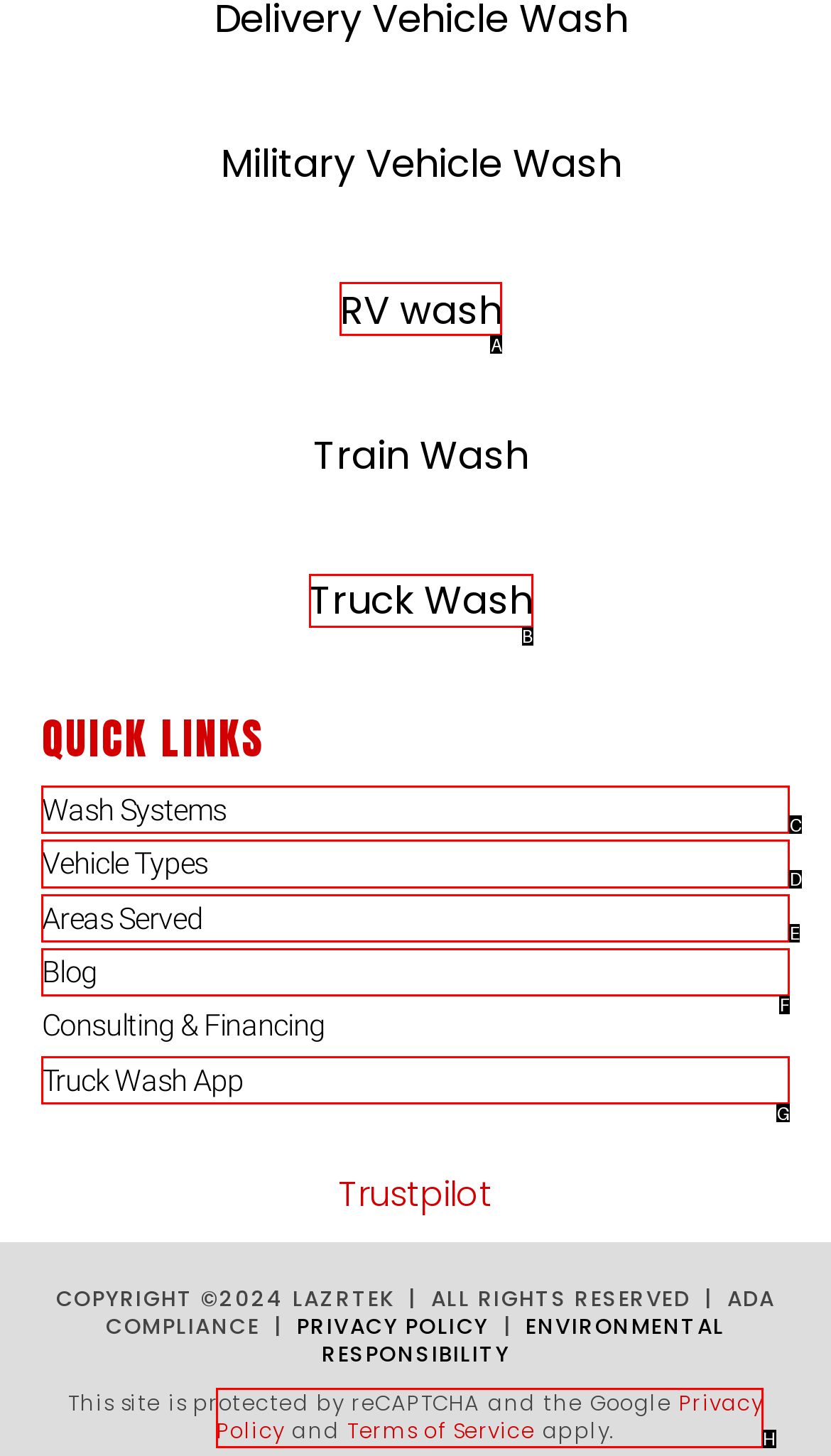Choose the letter of the UI element that aligns with the following description: Menu
State your answer as the letter from the listed options.

None